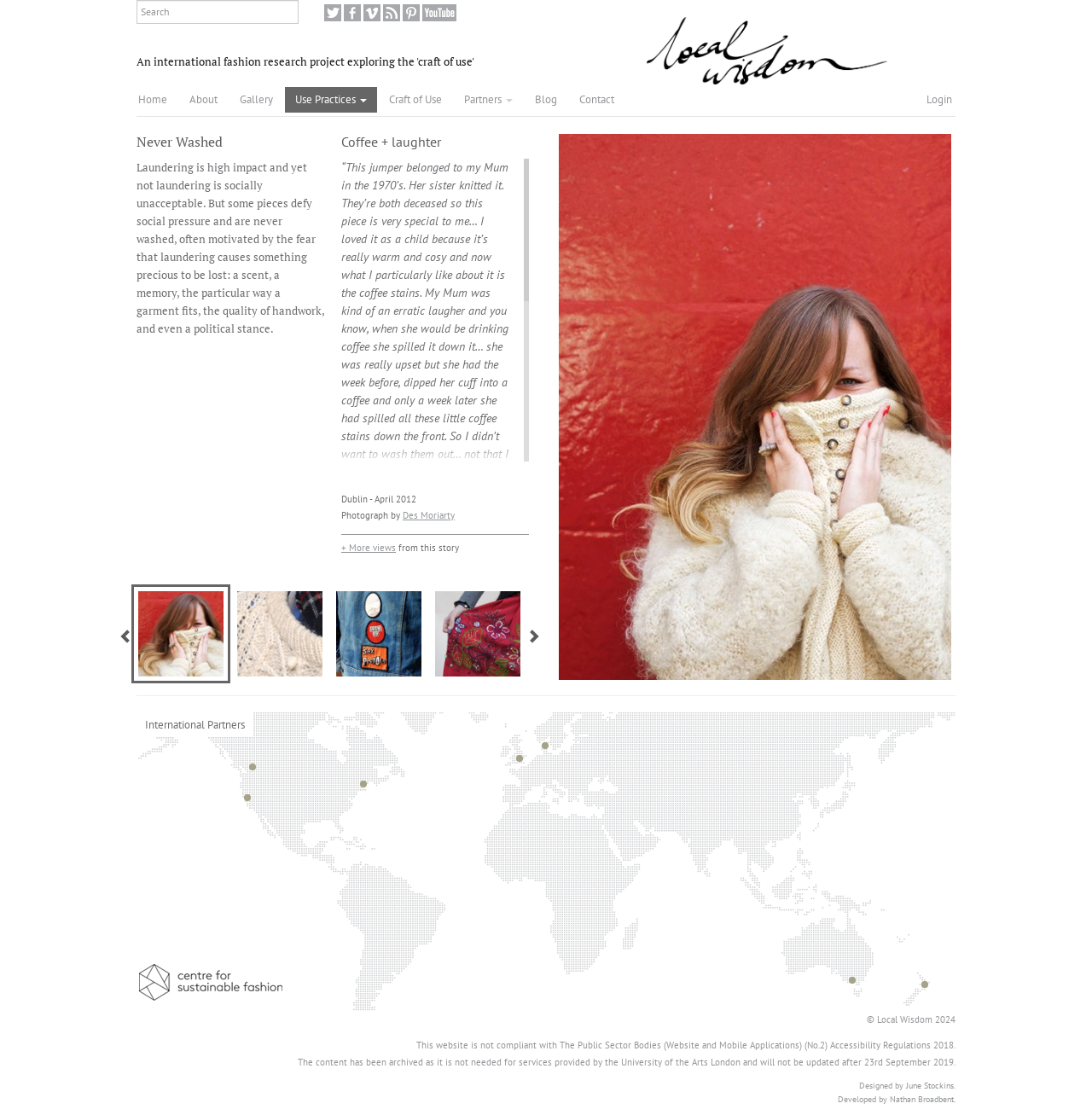Show the bounding box coordinates of the element that should be clicked to complete the task: "View the photograph".

[0.512, 0.12, 0.871, 0.61]